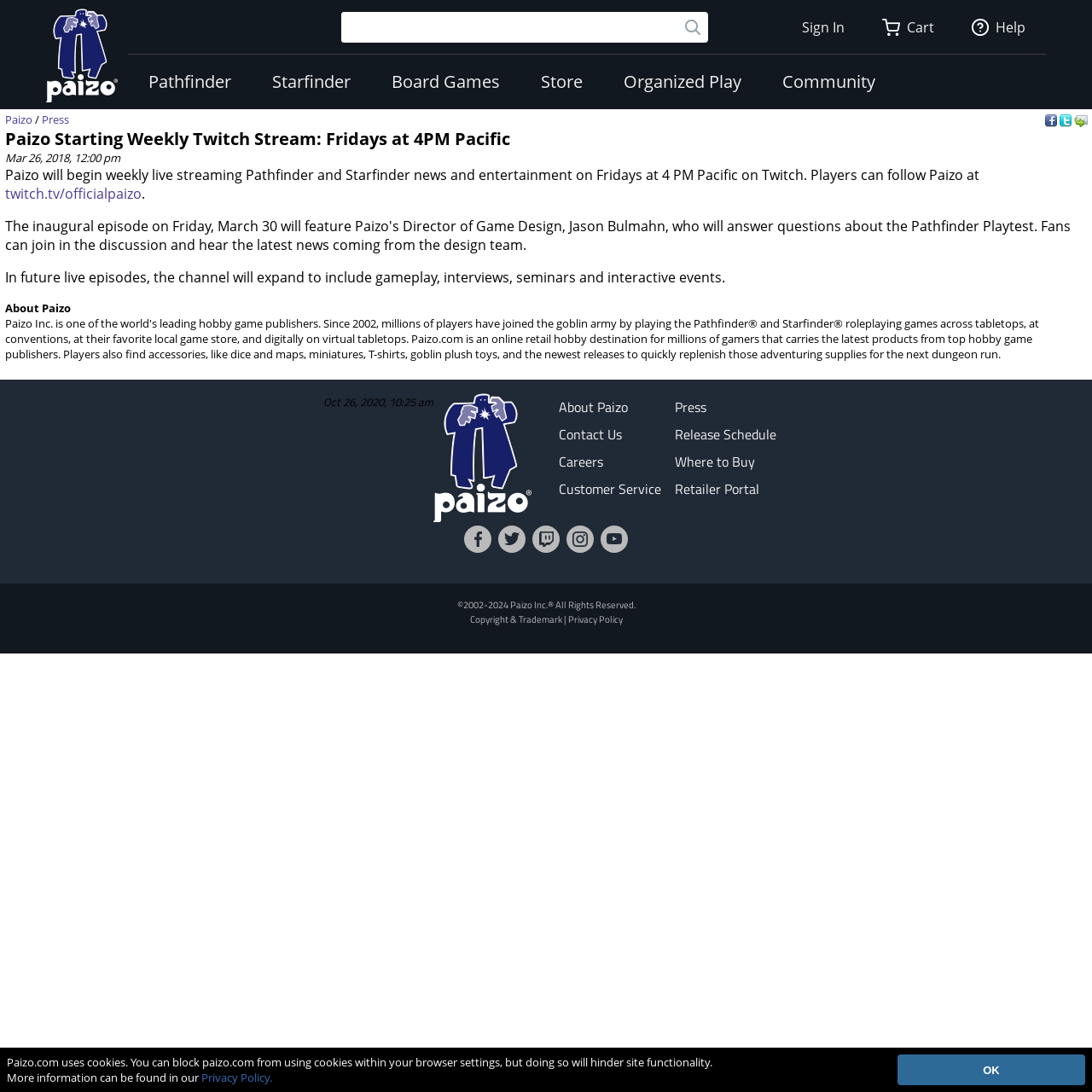Locate the bounding box coordinates of the clickable part needed for the task: "Read about Paizo's weekly Twitch stream".

[0.004, 0.116, 0.996, 0.138]